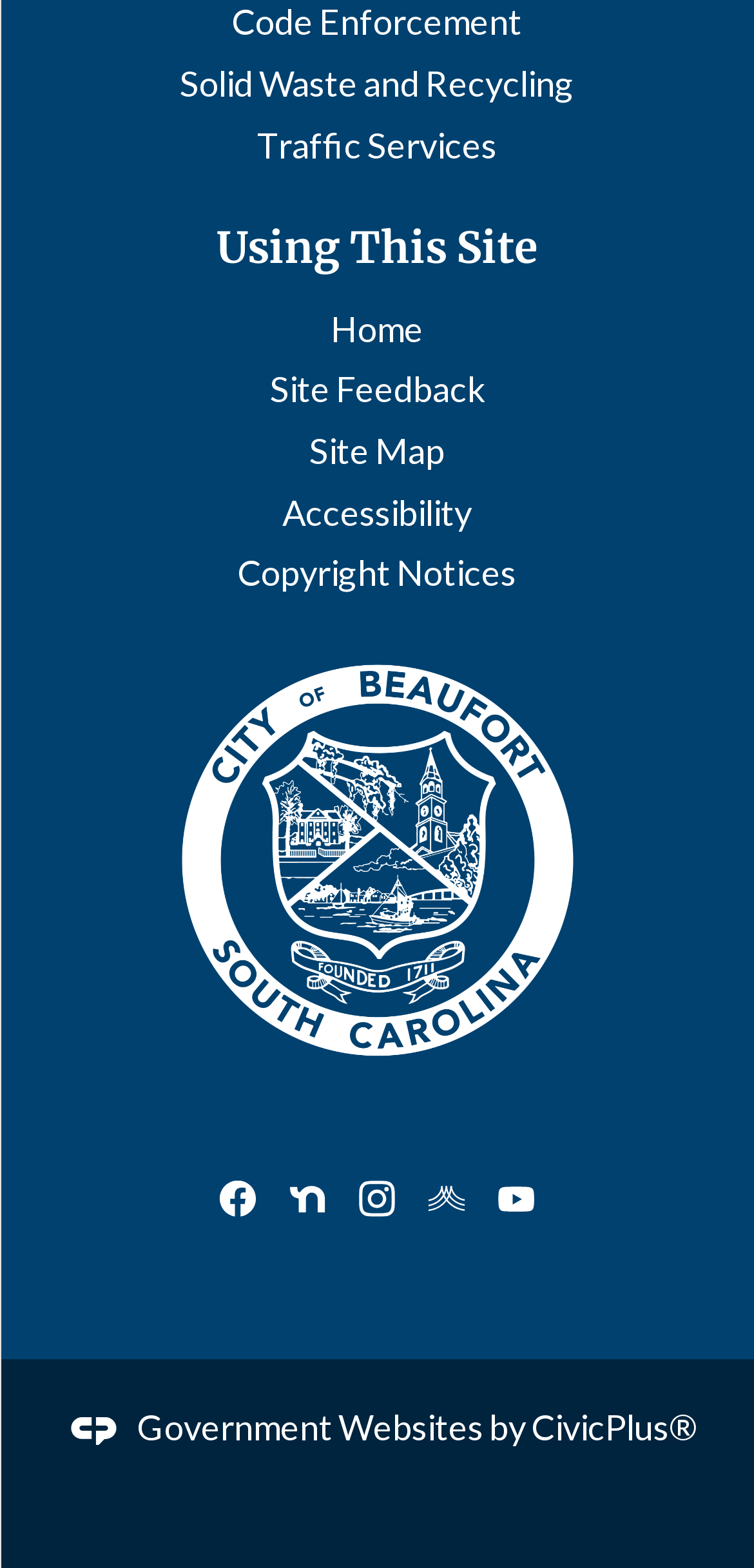How many social media links are present at the bottom of the page?
Can you provide an in-depth and detailed response to the question?

There are five social media links at the bottom of the page, namely Facebook, Nextdoor, Instagram, Nixel, and YouTube, each with a corresponding graphic.